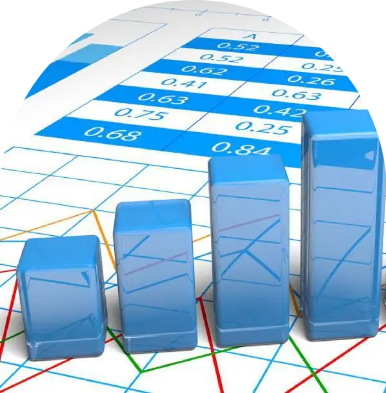Reply to the question with a brief word or phrase: What is the purpose of the grid chart behind the bars?

To provide context